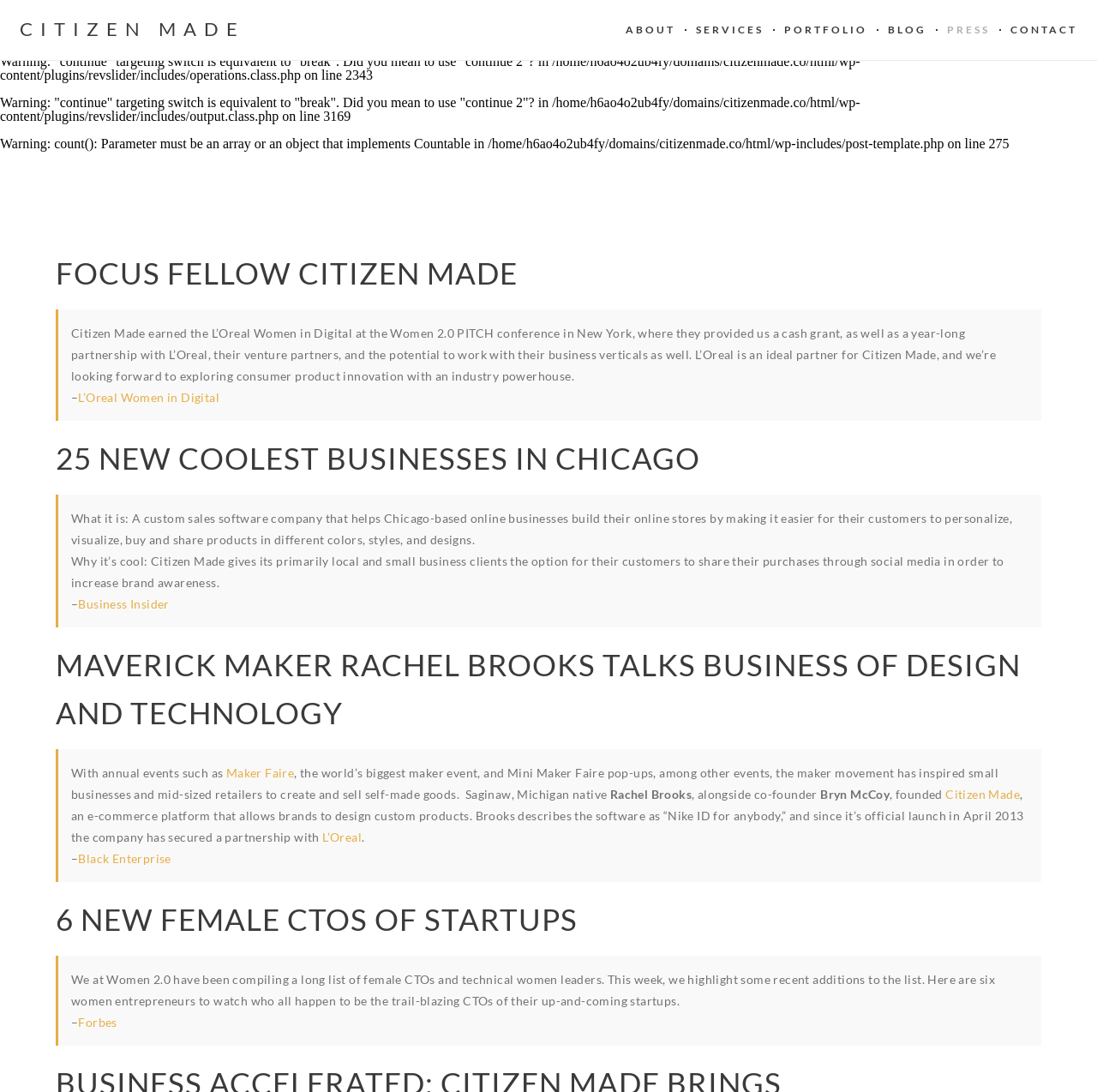Locate the UI element that matches the description L’Oreal Women in Digital in the webpage screenshot. Return the bounding box coordinates in the format (top-left x, top-left y, bottom-right x, bottom-right y), with values ranging from 0 to 1.

[0.071, 0.357, 0.2, 0.37]